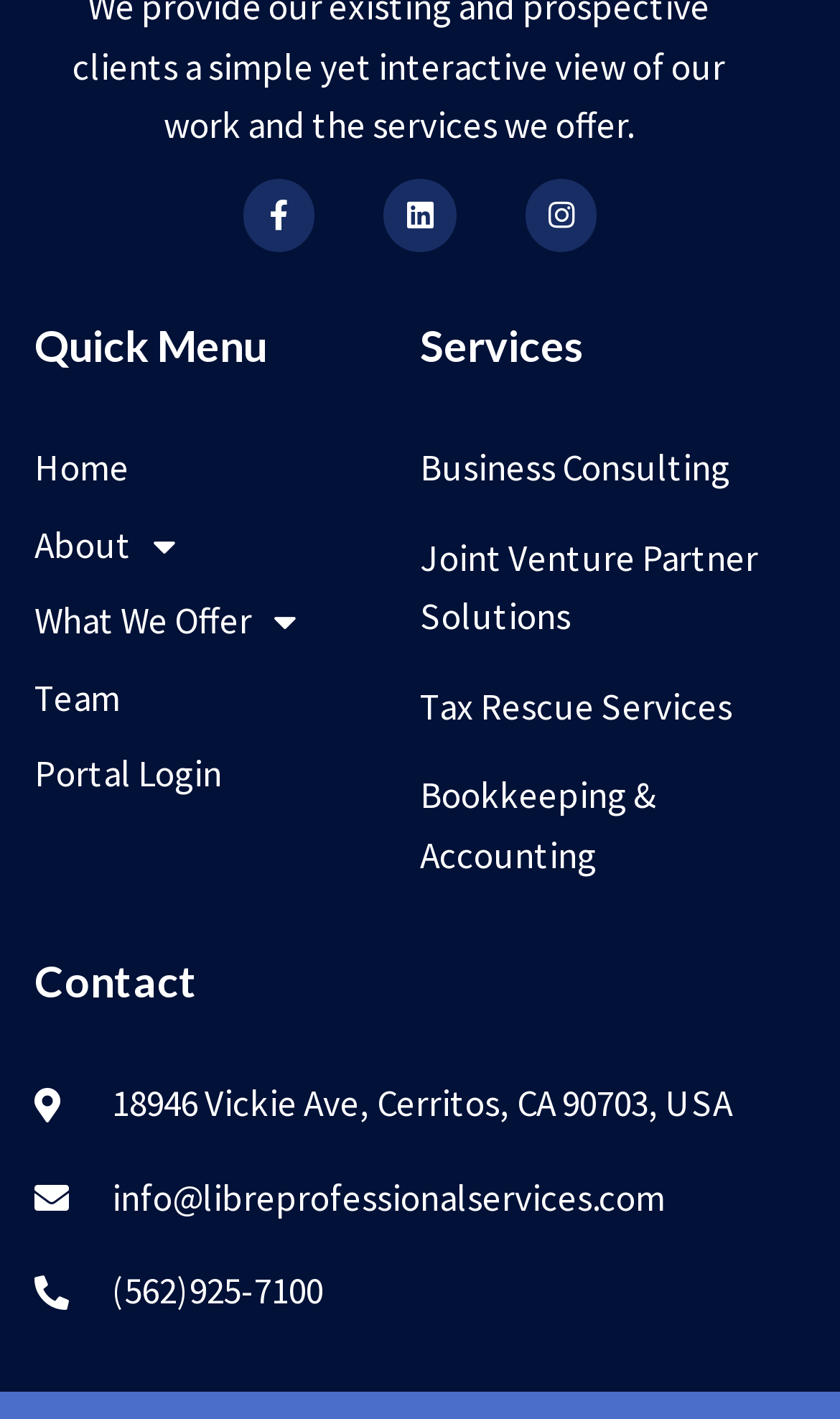Please find the bounding box coordinates of the element that must be clicked to perform the given instruction: "Browse Standard Price List". The coordinates should be four float numbers from 0 to 1, i.e., [left, top, right, bottom].

None